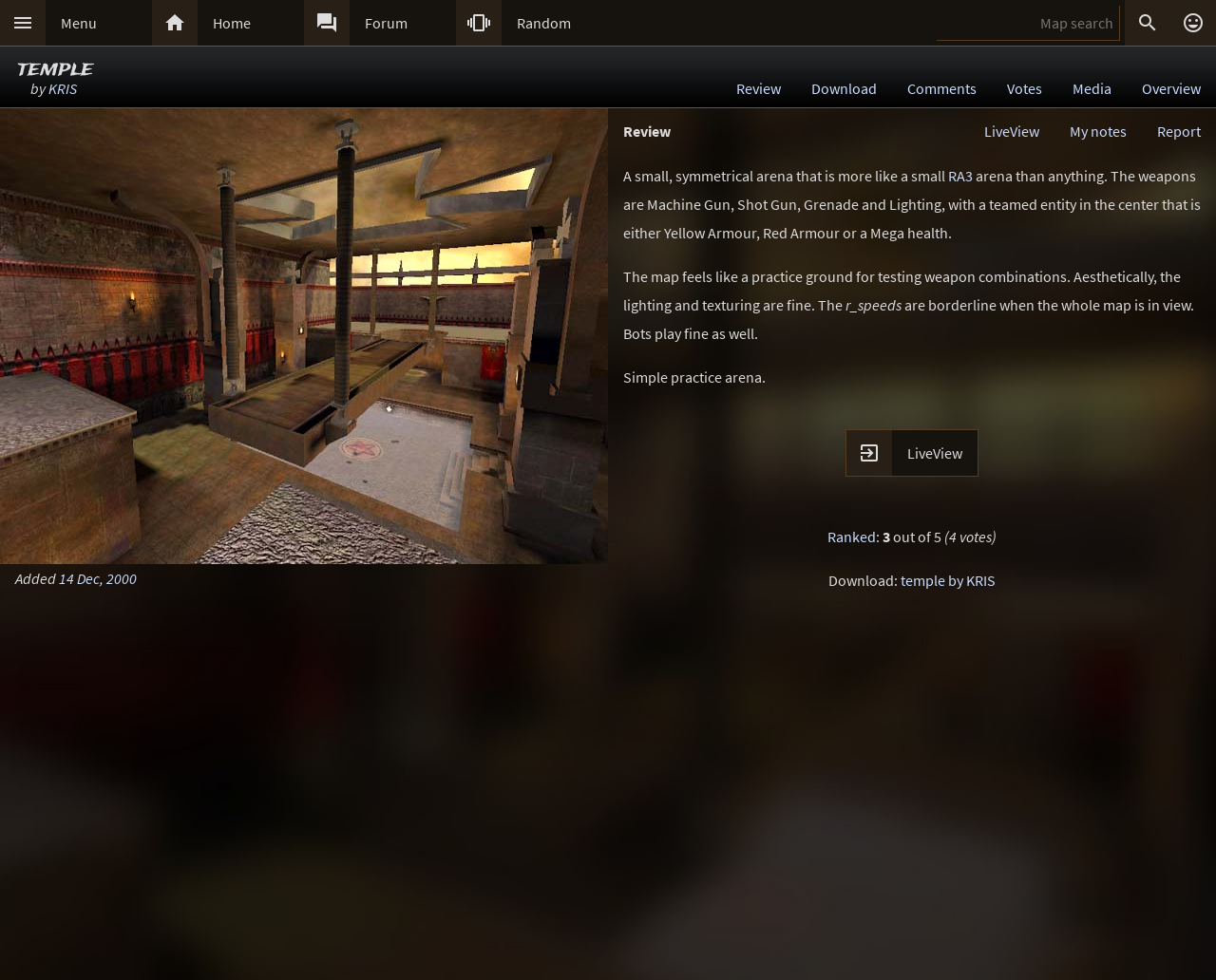Show the bounding box coordinates of the region that should be clicked to follow the instruction: "View the map in the browser."

[0.695, 0.438, 0.805, 0.486]